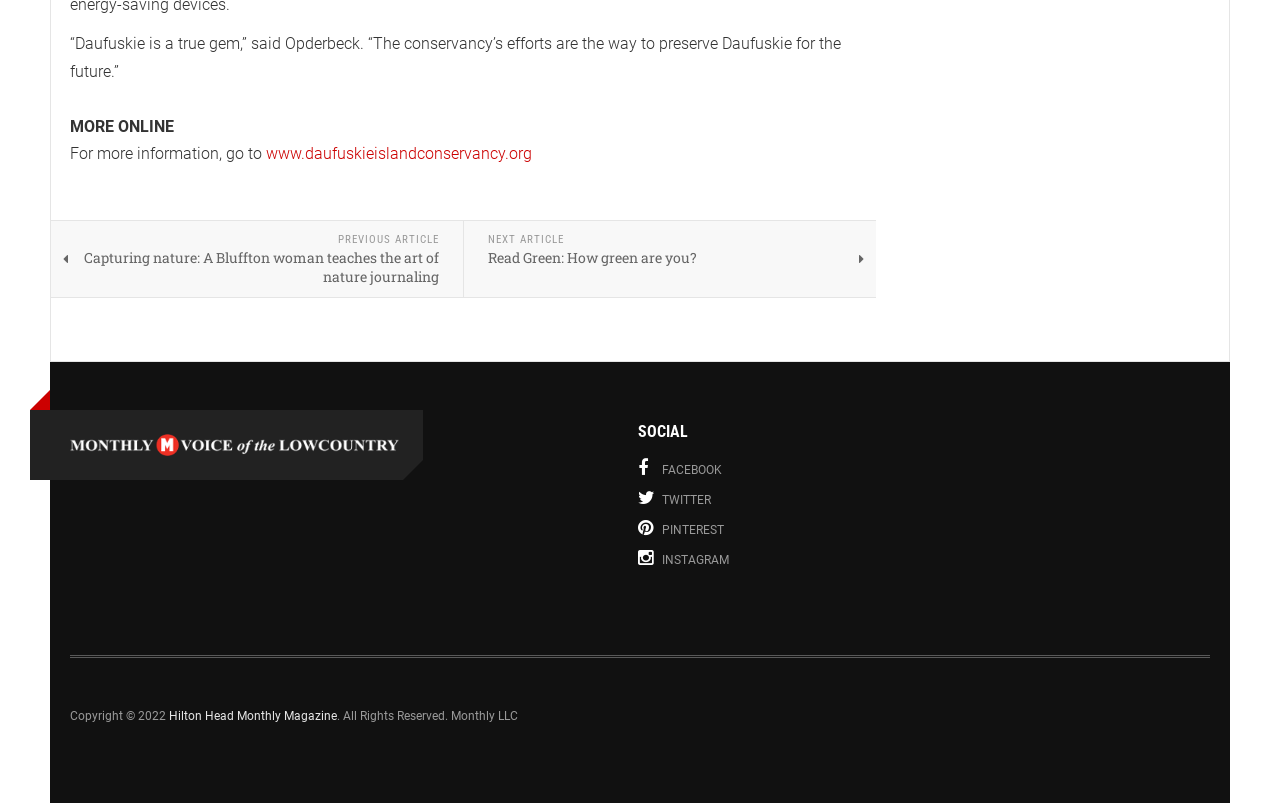Specify the bounding box coordinates (top-left x, top-left y, bottom-right x, bottom-right y) of the UI element in the screenshot that matches this description: Hilton Head Monthly Magazine

[0.132, 0.882, 0.263, 0.9]